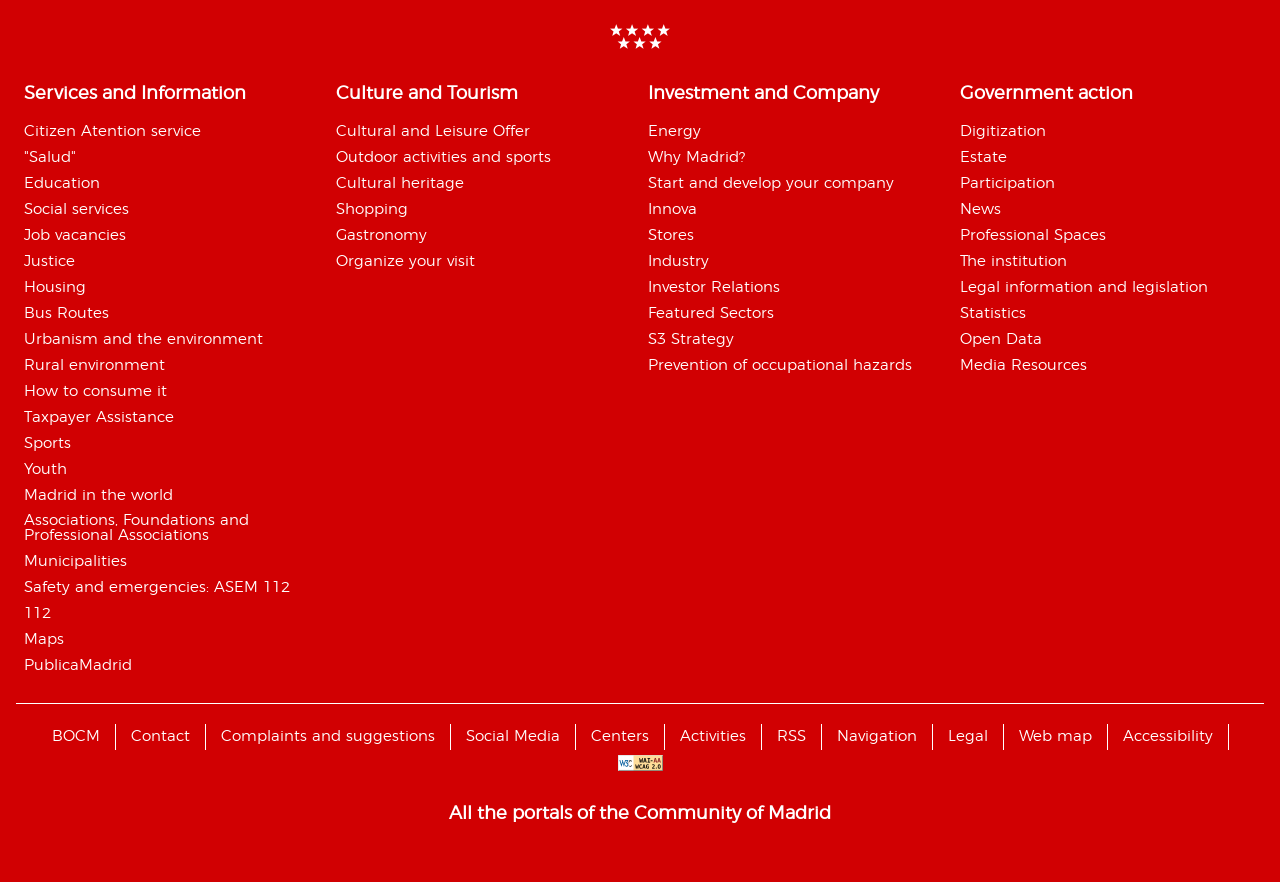Identify the bounding box coordinates of the area you need to click to perform the following instruction: "Learn about Energy".

[0.506, 0.141, 0.548, 0.158]